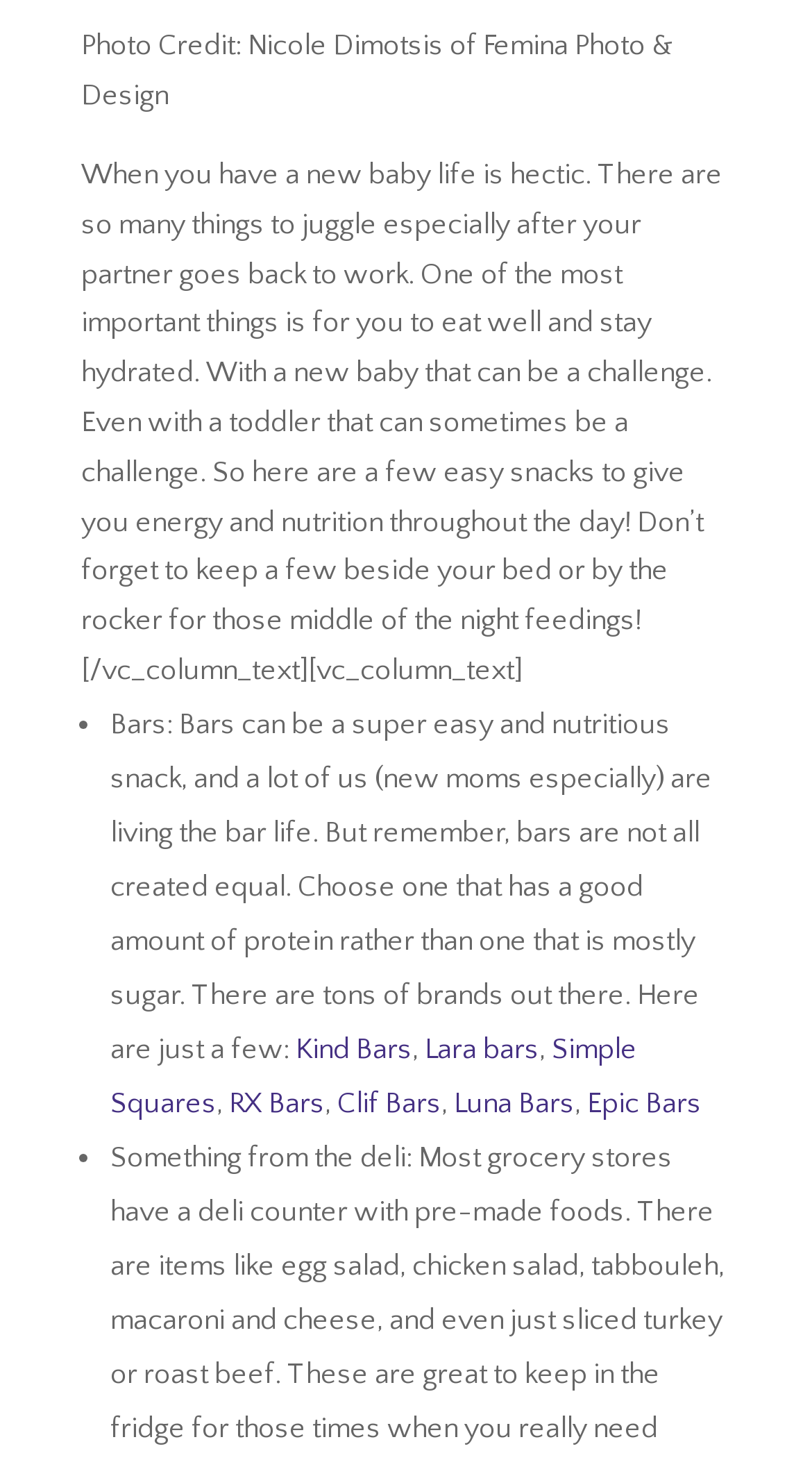Can you find the bounding box coordinates for the UI element given this description: "Kind Bars"? Provide the coordinates as four float numbers between 0 and 1: [left, top, right, bottom].

[0.364, 0.707, 0.508, 0.73]